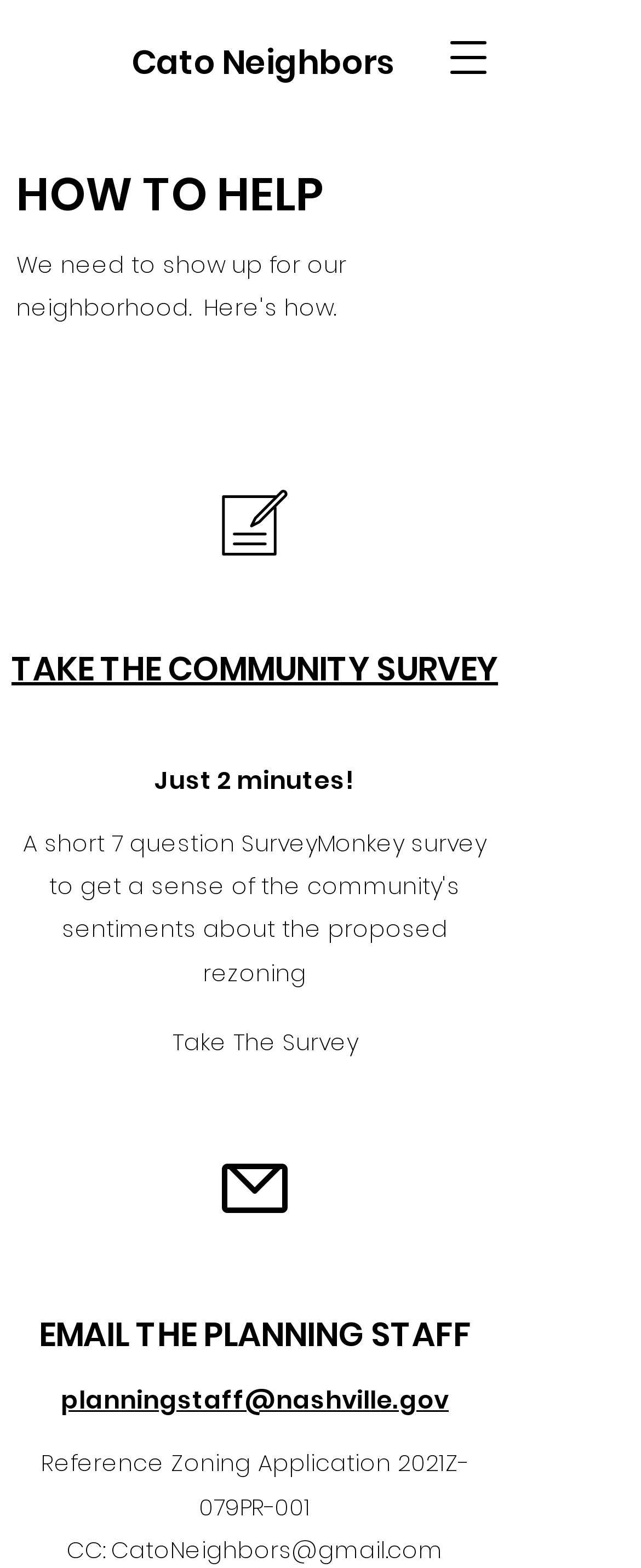Extract the bounding box coordinates of the UI element described: "TAKE THE COMMUNITY SURVEY". Provide the coordinates in the format [left, top, right, bottom] with values ranging from 0 to 1.

[0.018, 0.412, 0.777, 0.441]